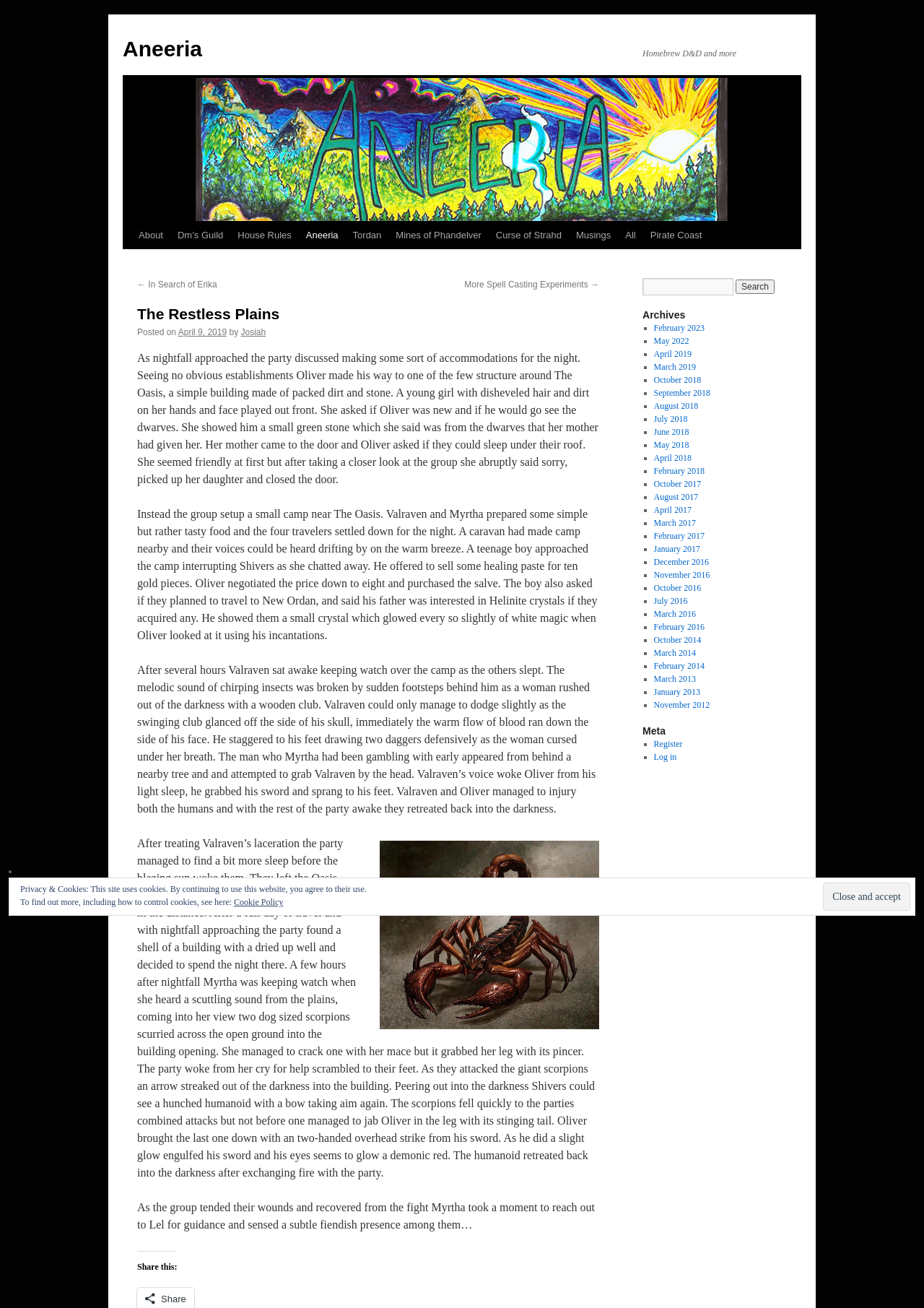Locate the bounding box coordinates of the region to be clicked to comply with the following instruction: "Click the 'Aneeria' link at the top". The coordinates must be four float numbers between 0 and 1, in the form [left, top, right, bottom].

[0.133, 0.028, 0.219, 0.046]